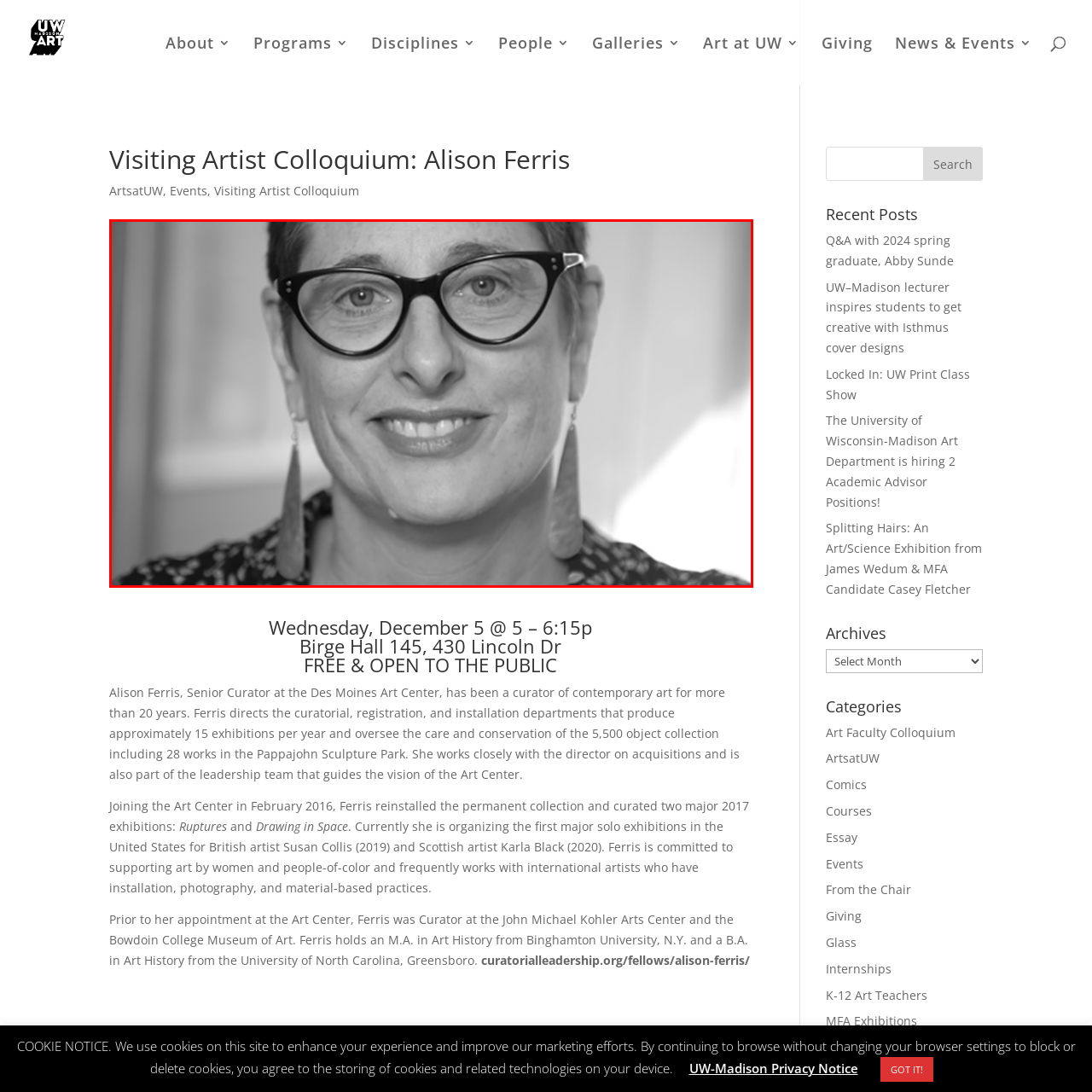Articulate a detailed description of the image inside the red frame.

This image features Alison Ferris, a prominent figure in the art community and the Senior Curator at the Des Moines Art Center. She is depicted in a close-up portrait, wearing stylish glasses and distinctive earrings that add to her artistic persona. Ferris is known for her extensive experience in contemporary art, having worked in the field for over 20 years. The photo captures her warm smile and professional demeanor, reflecting her dedication to curatorial practices and her commitment to showcasing diverse artistic voices. This image is part of the promotional materials for the "Visiting Artist Colloquium" event held on December 5, which is open to the public and highlights her contributions to the art world.